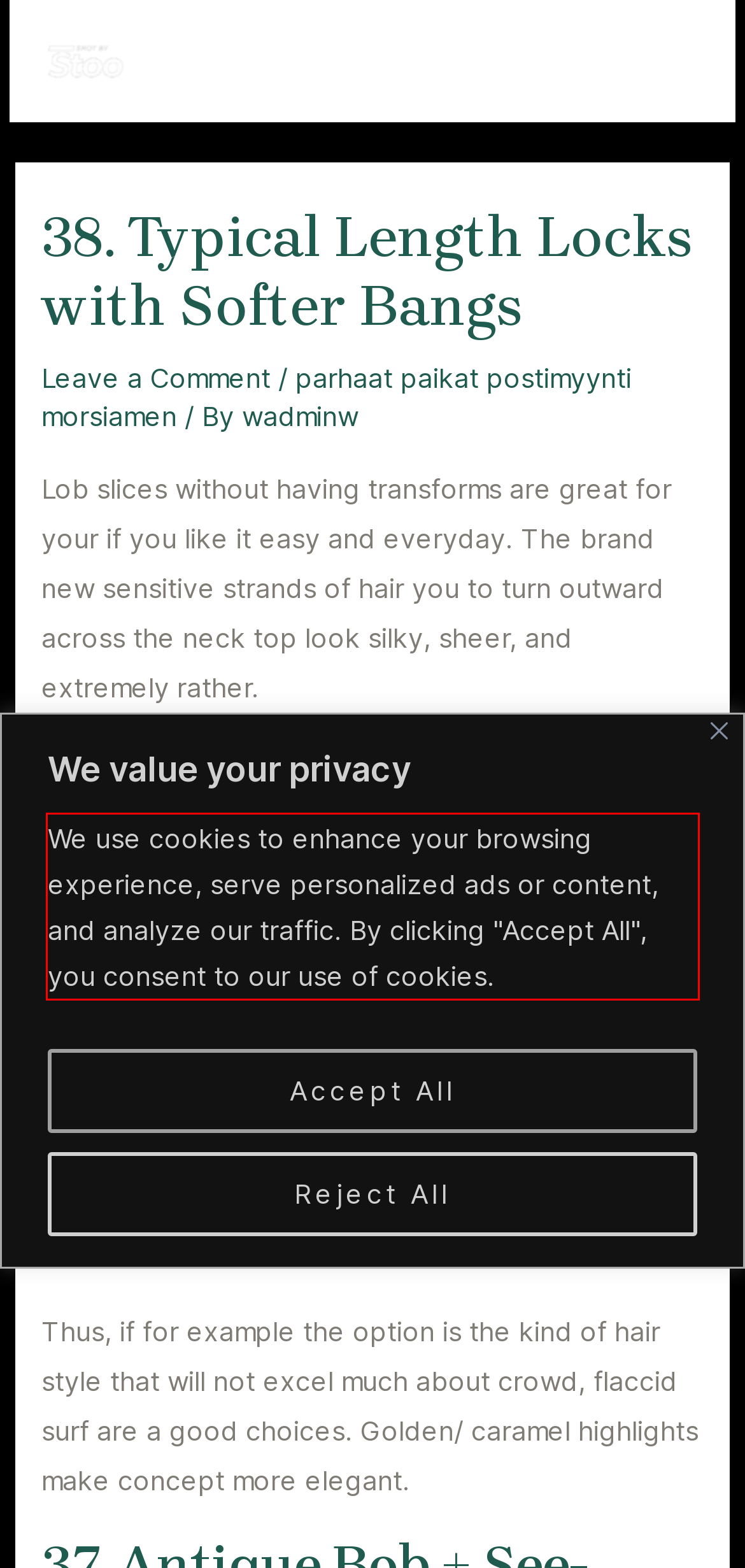Please perform OCR on the UI element surrounded by the red bounding box in the given webpage screenshot and extract its text content.

We use cookies to enhance your browsing experience, serve personalized ads or content, and analyze our traffic. By clicking "Accept All", you consent to our use of cookies.